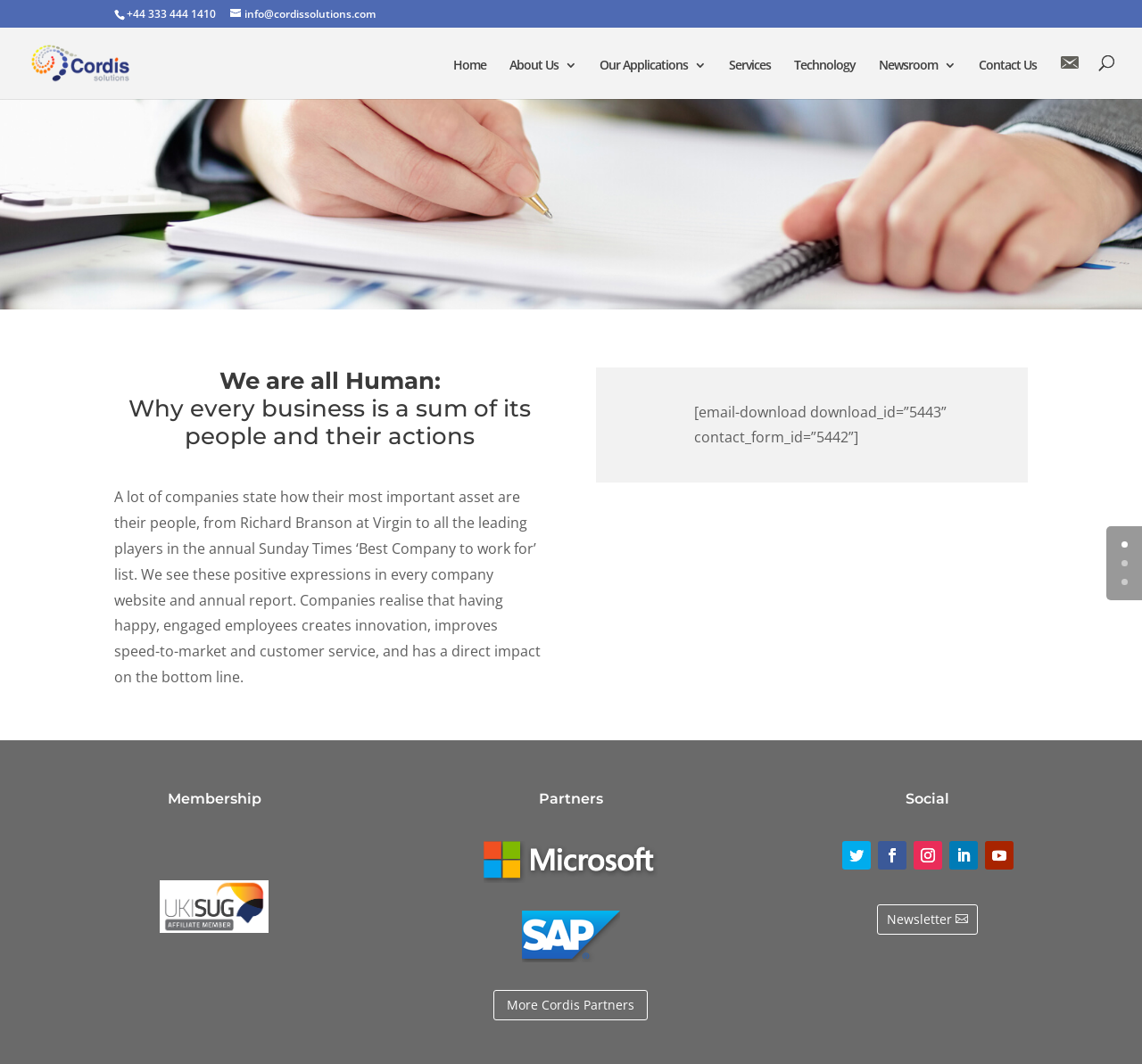Please find the bounding box coordinates of the element that you should click to achieve the following instruction: "Go to the home page". The coordinates should be presented as four float numbers between 0 and 1: [left, top, right, bottom].

[0.397, 0.055, 0.426, 0.093]